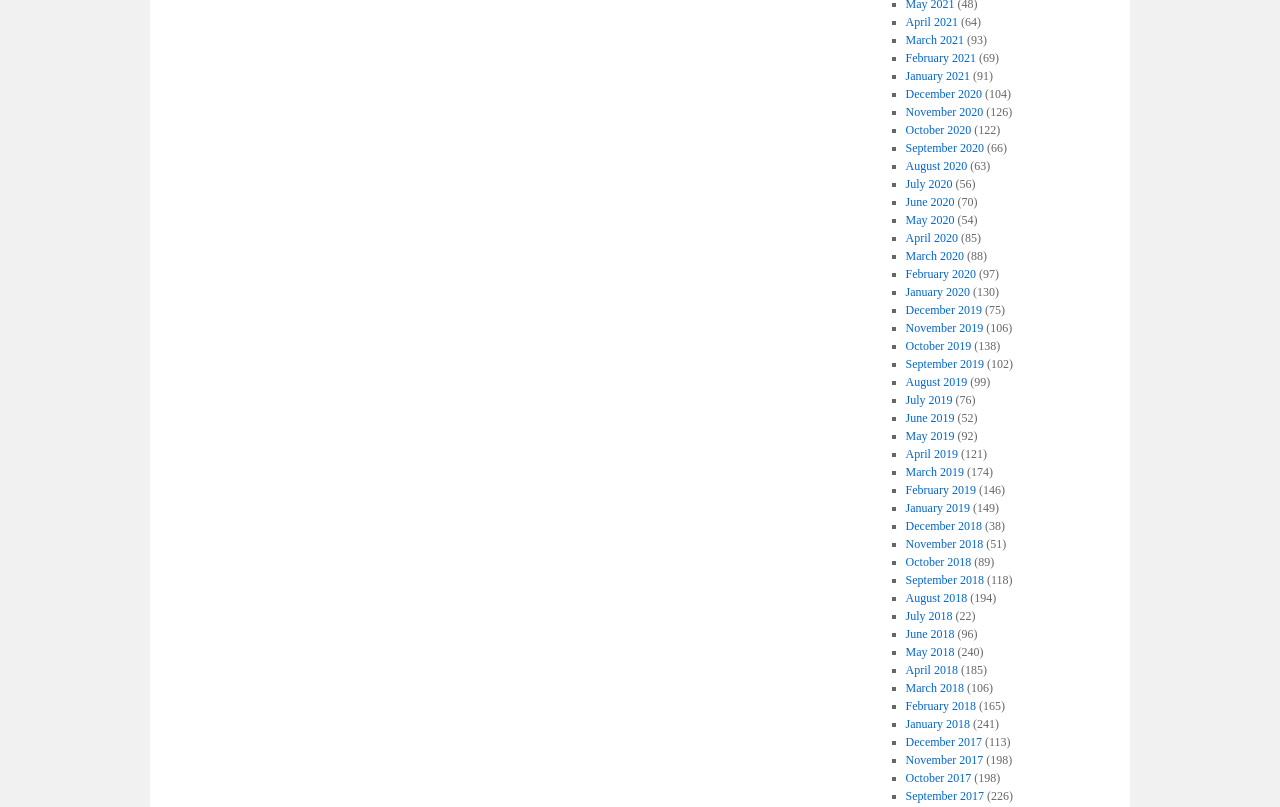Specify the bounding box coordinates of the area to click in order to execute this command: 'View May 2019'. The coordinates should consist of four float numbers ranging from 0 to 1, and should be formatted as [left, top, right, bottom].

[0.707, 0.532, 0.746, 0.549]